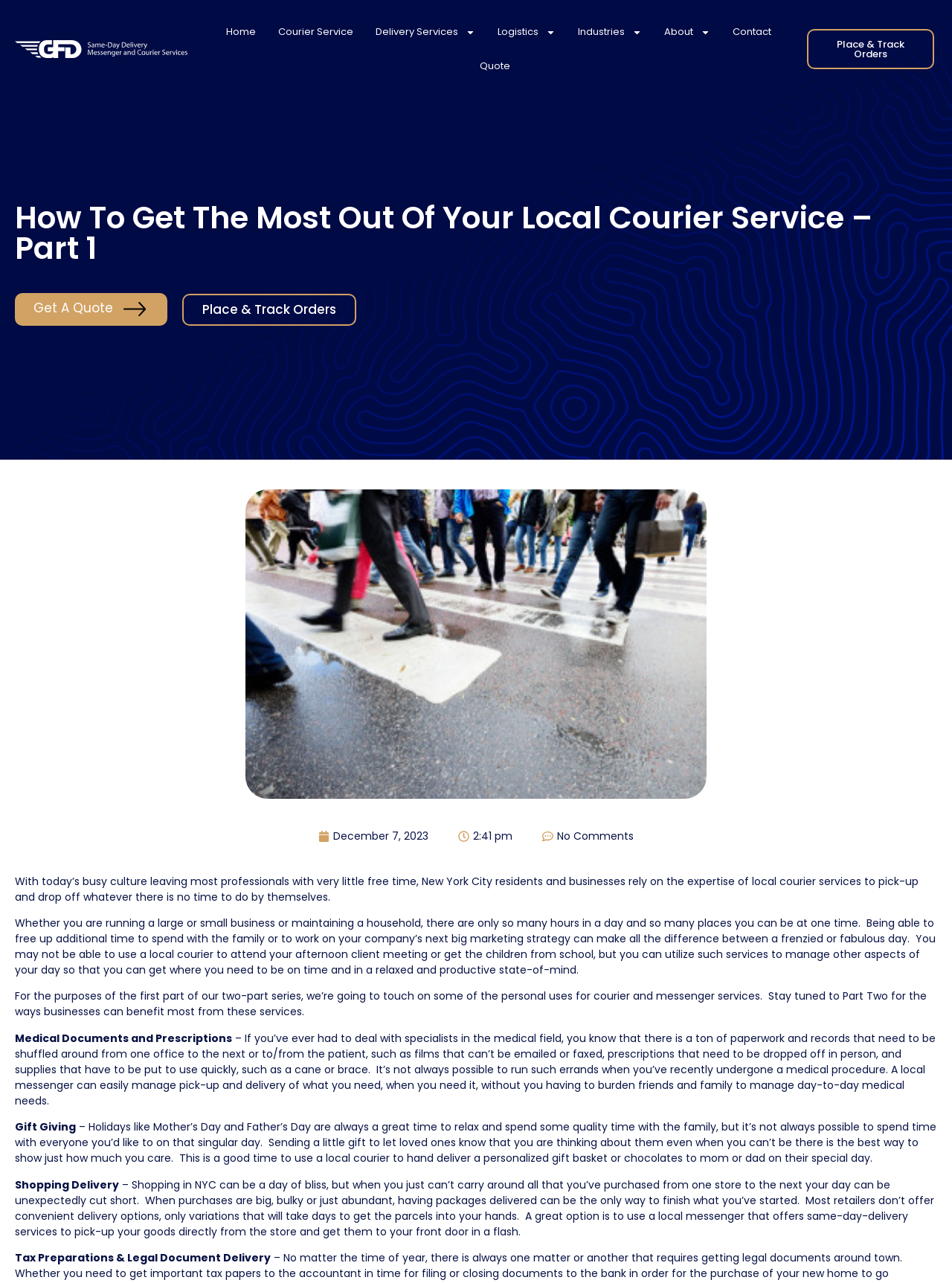Analyze the image and answer the question with as much detail as possible: 
What is one personal use for courier services mentioned on the webpage?

One example of a personal use for courier services mentioned on the webpage is delivering gifts to loved ones on special occasions, such as Mother's Day or Father's Day. This suggests that courier services can be used to show appreciation and care for others, even when physical presence is not possible.